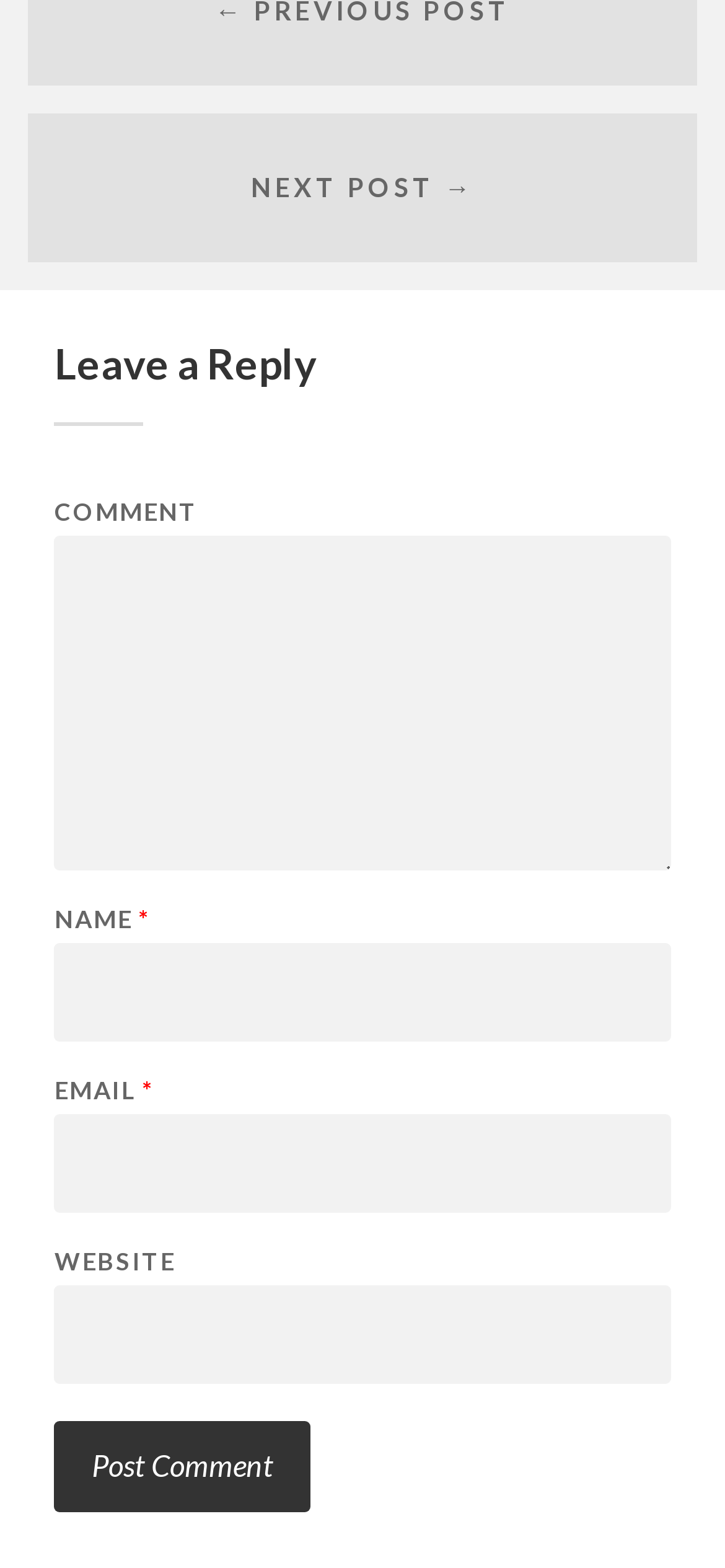What is the function of the 'NEXT POST →' link?
Using the visual information, answer the question in a single word or phrase.

To navigate to the next post